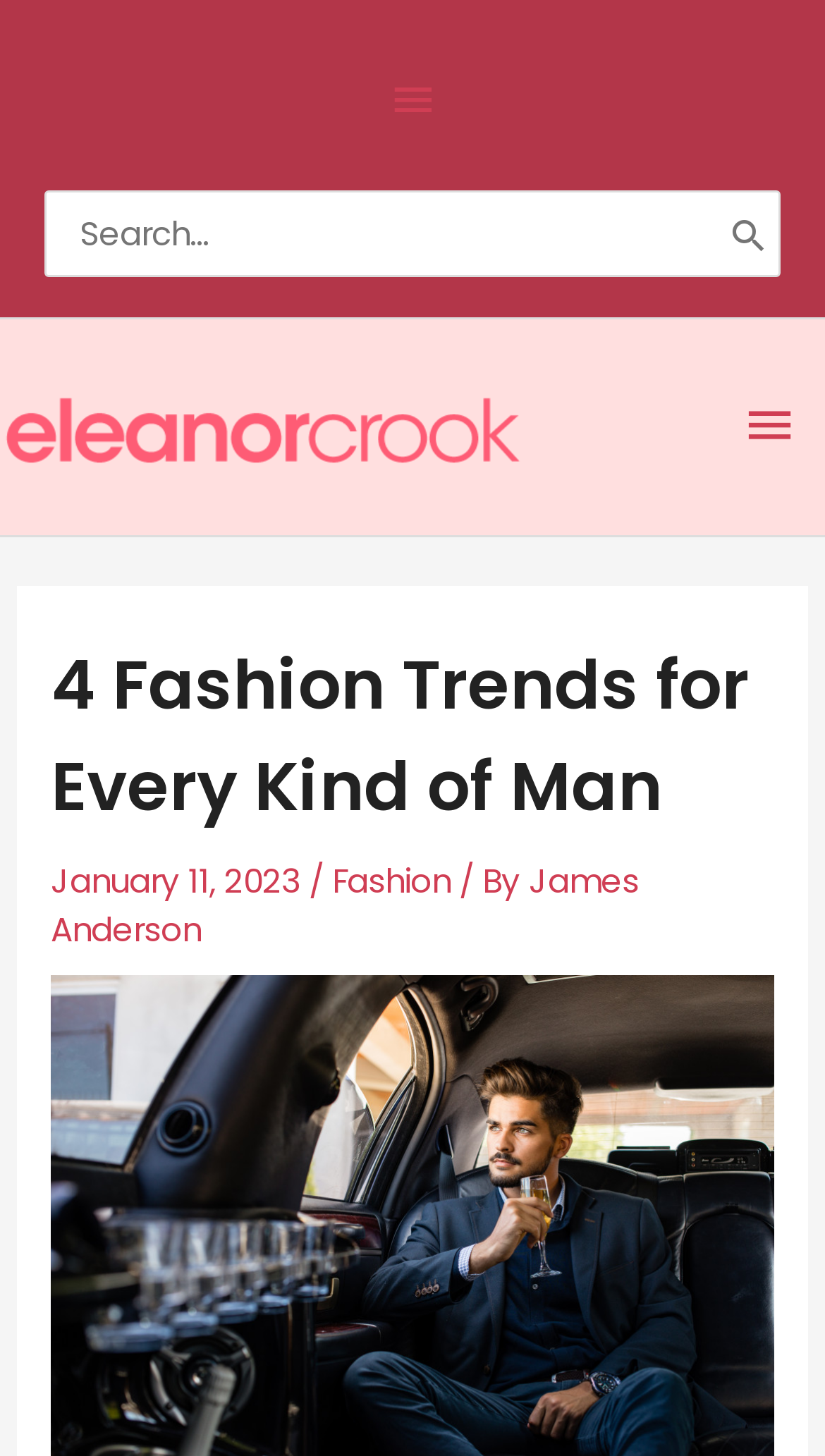Describe the entire webpage, focusing on both content and design.

The webpage is a fashion guide for men, with a focus on the latest trends. At the top of the page, there is a button labeled "Above Header" and a search bar that spans most of the width of the page. The search bar contains a text field and a "Search" button. 

Below the search bar, there is a link to the website's homepage, "Eleanorcrook", accompanied by a small image of the website's logo. 

To the right of the logo, there is a "Main Menu" button that, when expanded, reveals a dropdown menu. The menu contains a heading that reads "4 Fashion Trends for Every Kind of Man", followed by the date "January 11, 2023", and a series of links to categories, including "Fashion", and an author credit to "James Anderson".